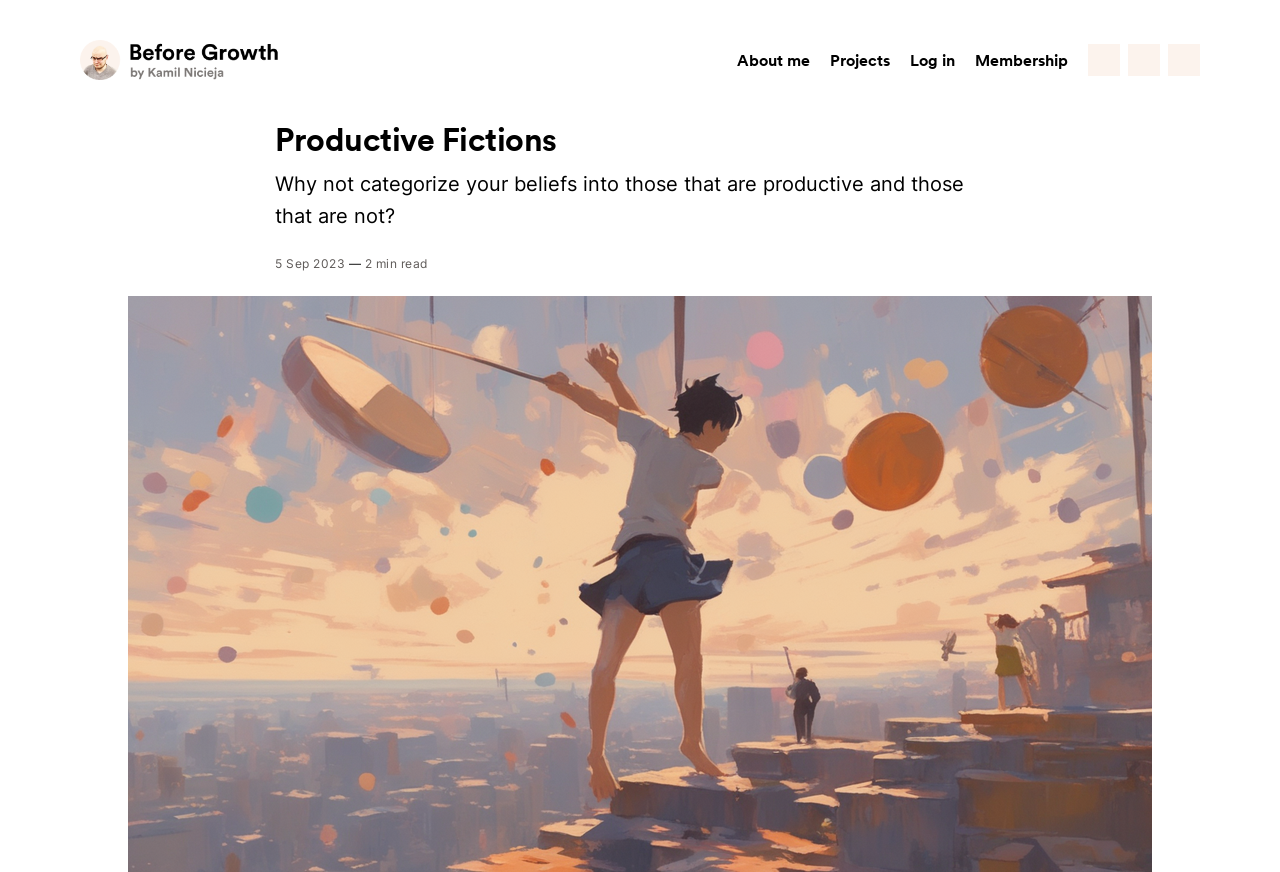Please indicate the bounding box coordinates for the clickable area to complete the following task: "log in to the website". The coordinates should be specified as four float numbers between 0 and 1, i.e., [left, top, right, bottom].

[0.711, 0.055, 0.746, 0.083]